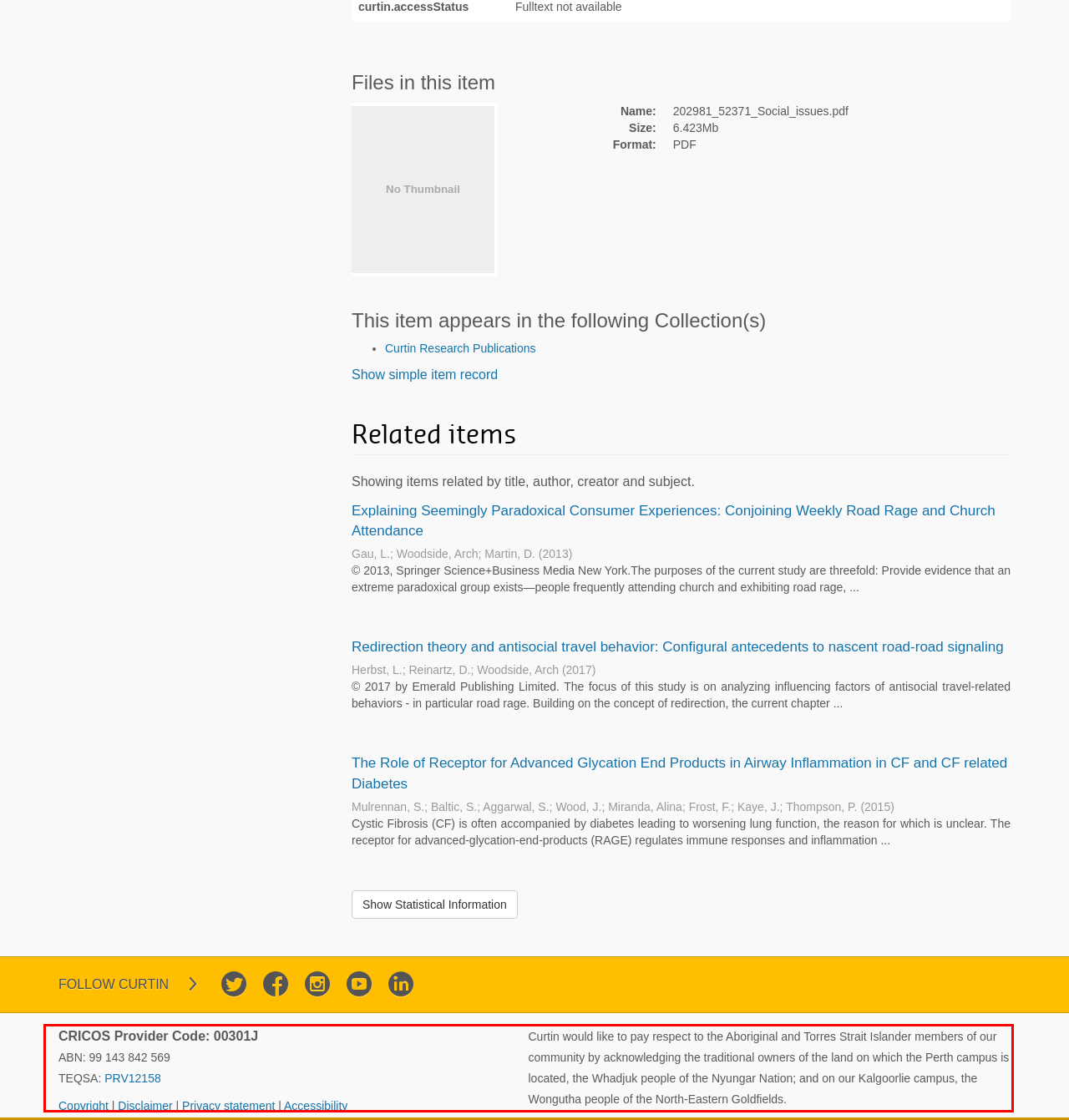Examine the webpage screenshot, find the red bounding box, and extract the text content within this marked area.

Curtin would like to pay respect to the Aboriginal and Torres Strait Islander members of our community by acknowledging the traditional owners of the land on which the Perth campus is located, the Whadjuk people of the Nyungar Nation; and on our Kalgoorlie campus, the Wongutha people of the North-Eastern Goldfields.